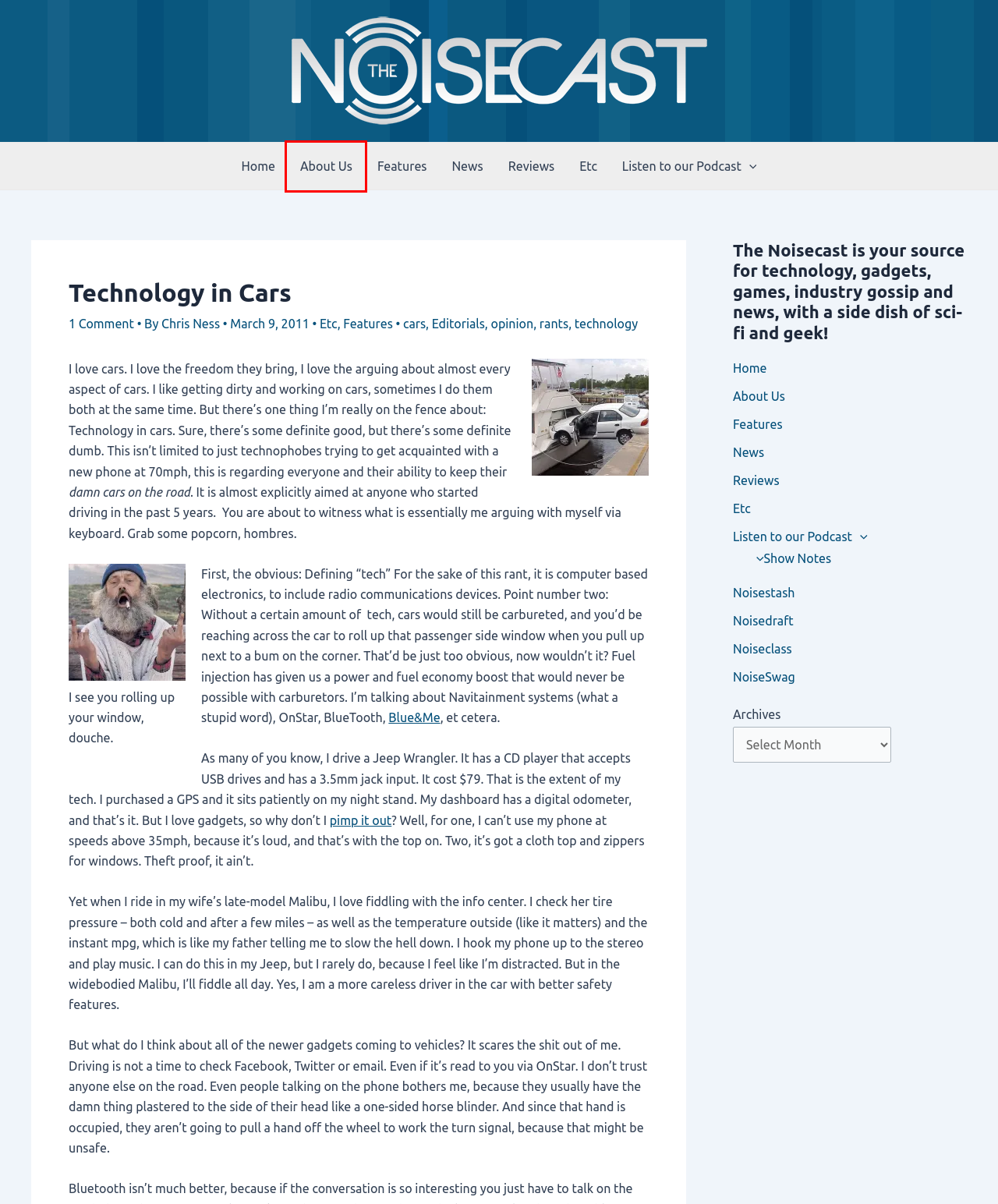You are given a screenshot of a webpage within which there is a red rectangle bounding box. Please choose the best webpage description that matches the new webpage after clicking the selected element in the bounding box. Here are the options:
A. Tag: opinion - The Noisecast
B. NoiseSwag - The Noisecast
C. Author: Chris Ness - The Noisecast
D. The Noisecast - The world's noisiest tech blog
E. Category: Etc - The Noisecast
F. Category: Noisestash - The Noisecast
G. About - The Noisecast
H. Listen to our Podcast - The Noisecast

G